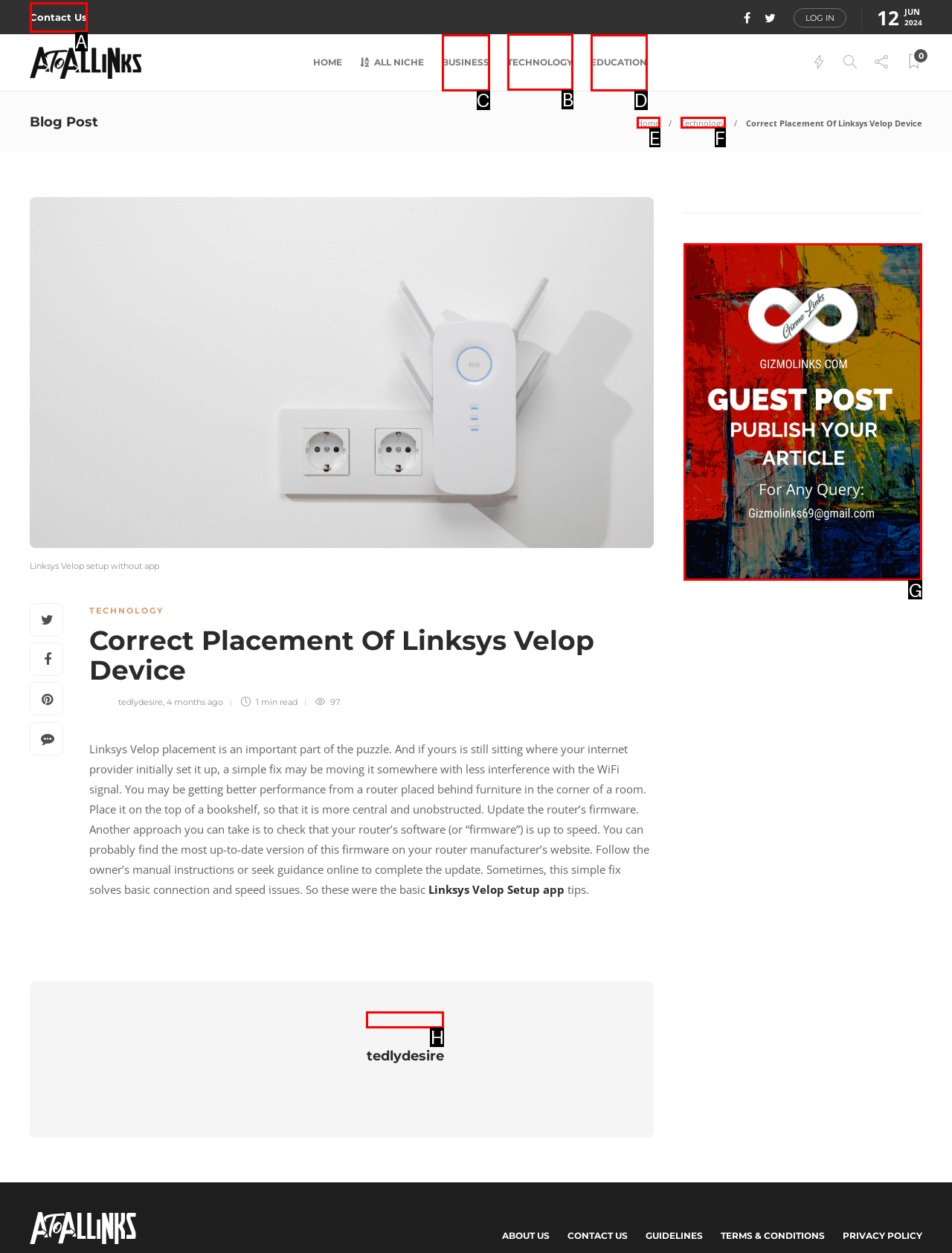Select the right option to accomplish this task: Visit the TECHNOLOGY page. Reply with the letter corresponding to the correct UI element.

B